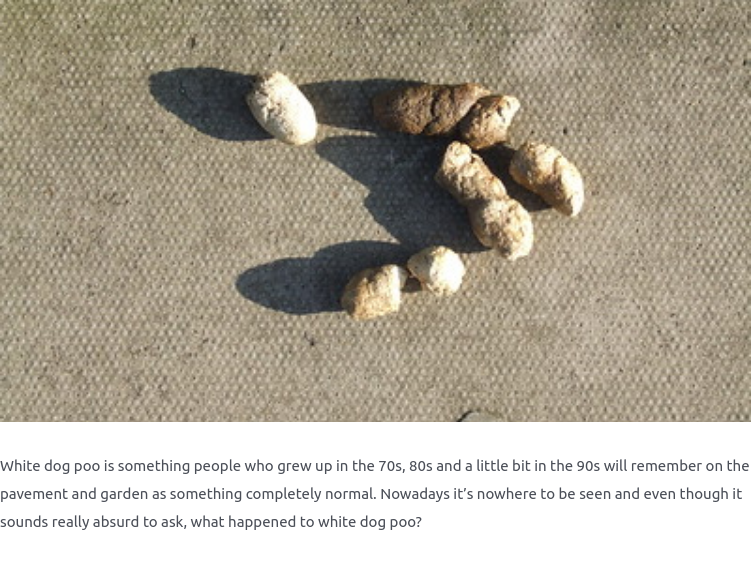Provide a brief response in the form of a single word or phrase:
What time period is associated with the presence of white dog poo?

1970s, 80s, and early 90s